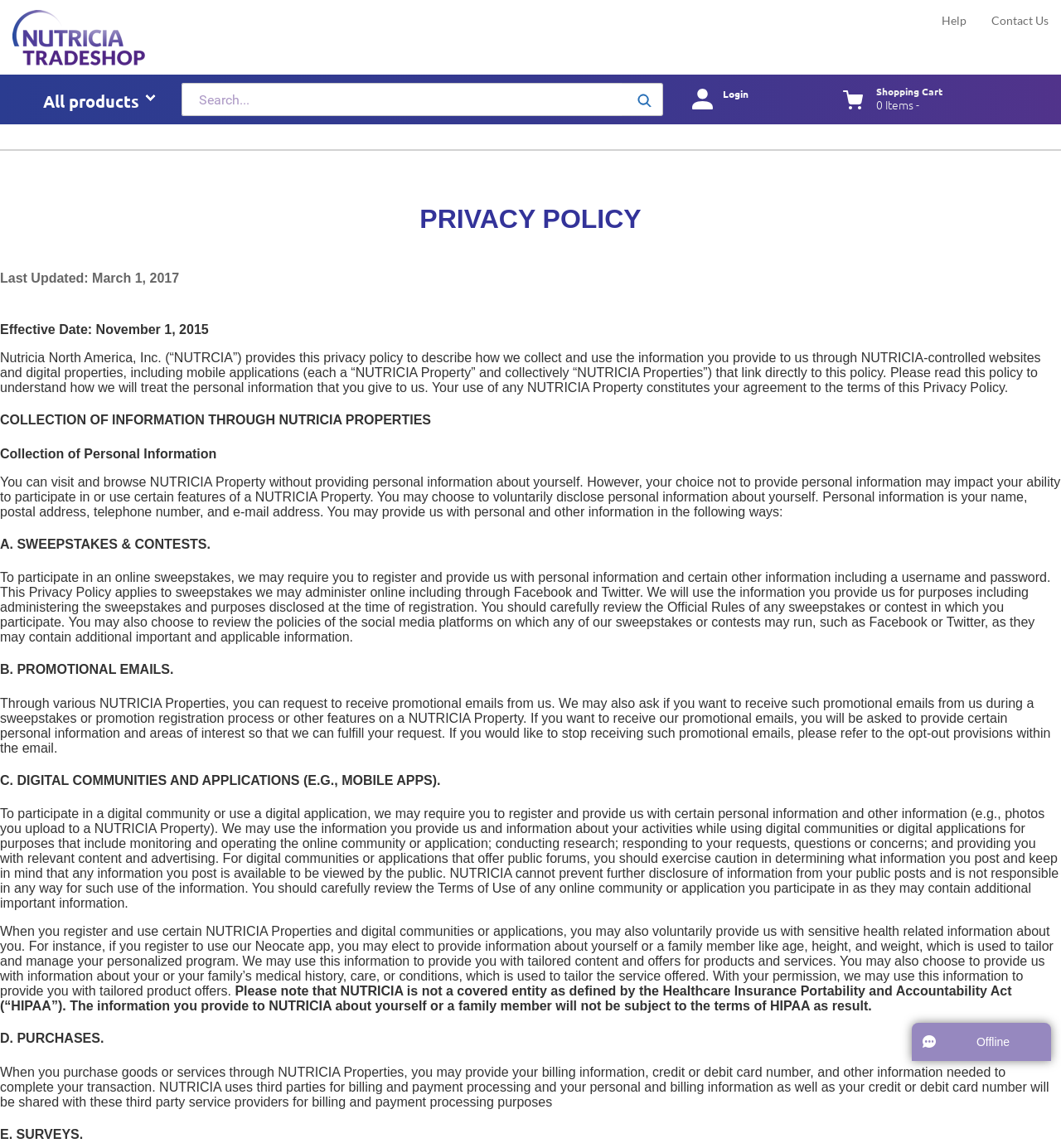Refer to the image and provide an in-depth answer to the question:
What is the name of the company?

The name of the company can be found in the top-left corner of the webpage, where it is written as 'Nutricia' in a logo format.